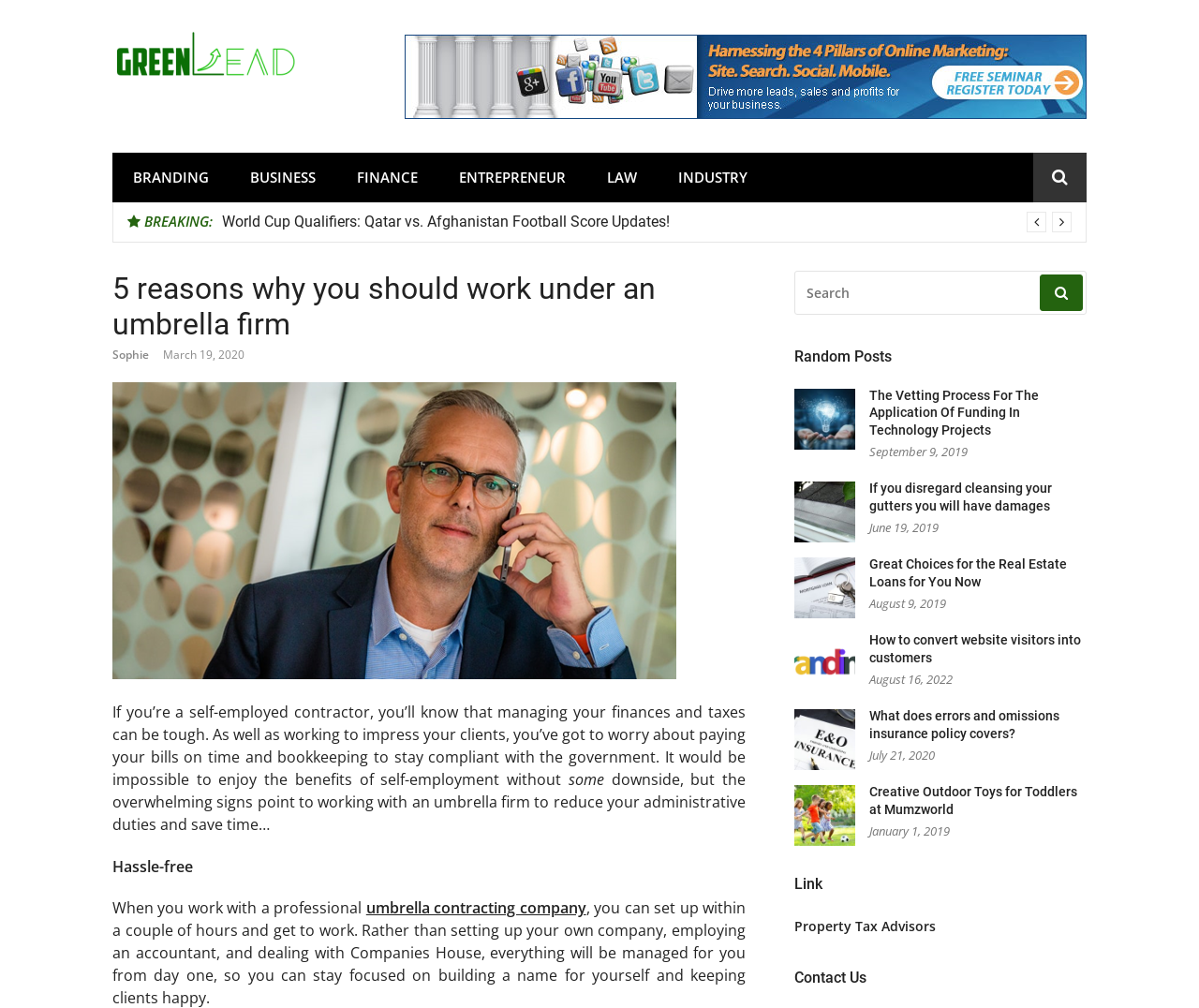Could you determine the bounding box coordinates of the clickable element to complete the instruction: "Check the 'Random Posts' section"? Provide the coordinates as four float numbers between 0 and 1, i.e., [left, top, right, bottom].

[0.662, 0.344, 0.906, 0.362]